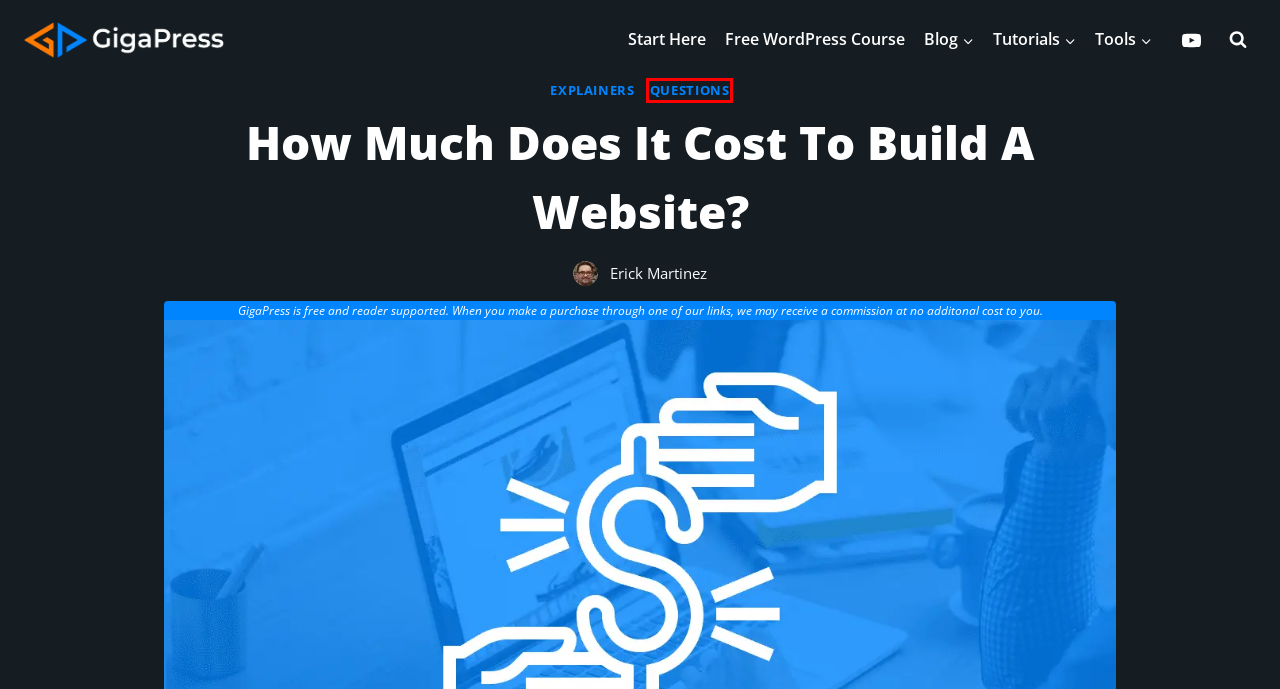Given a screenshot of a webpage featuring a red bounding box, identify the best matching webpage description for the new page after the element within the red box is clicked. Here are the options:
A. Explainers Archives • GigaPress
B. Questions Archives • GigaPress
C. Tutorials Archives • GigaPress
D. WordPress Masterclass: Free WordPress Course For Beginners
E. Privacy Policy • GigaPress
F. Latest Blog Posts • GigaPress
G. Recommended Tools • GigaPress
H. GigaPress – Free WordPress Tutorials & Resources

B